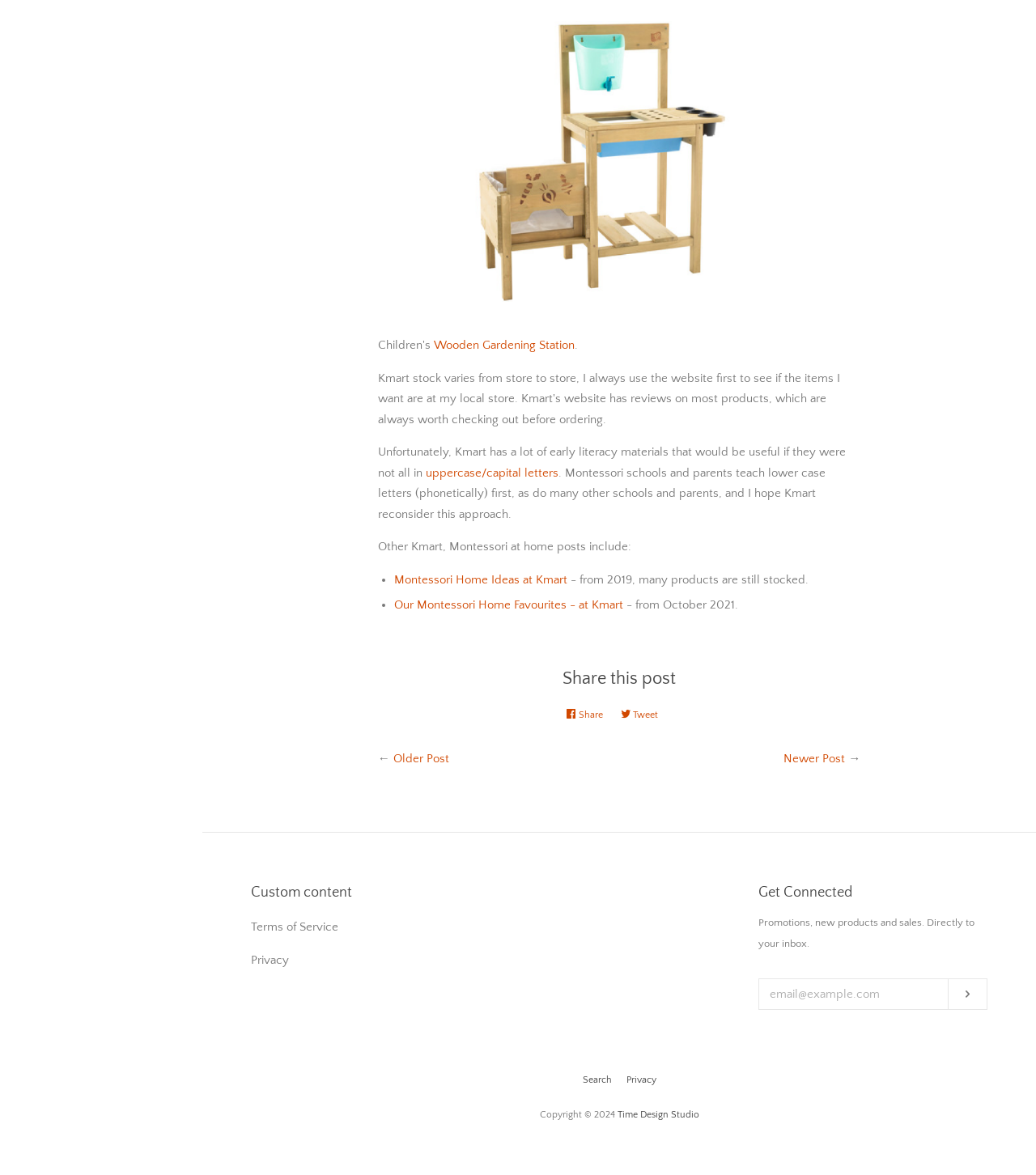Determine the bounding box coordinates of the clickable region to carry out the instruction: "Click on the 'Kmart kids velvet arm chair' link".

[0.365, 0.26, 0.831, 0.272]